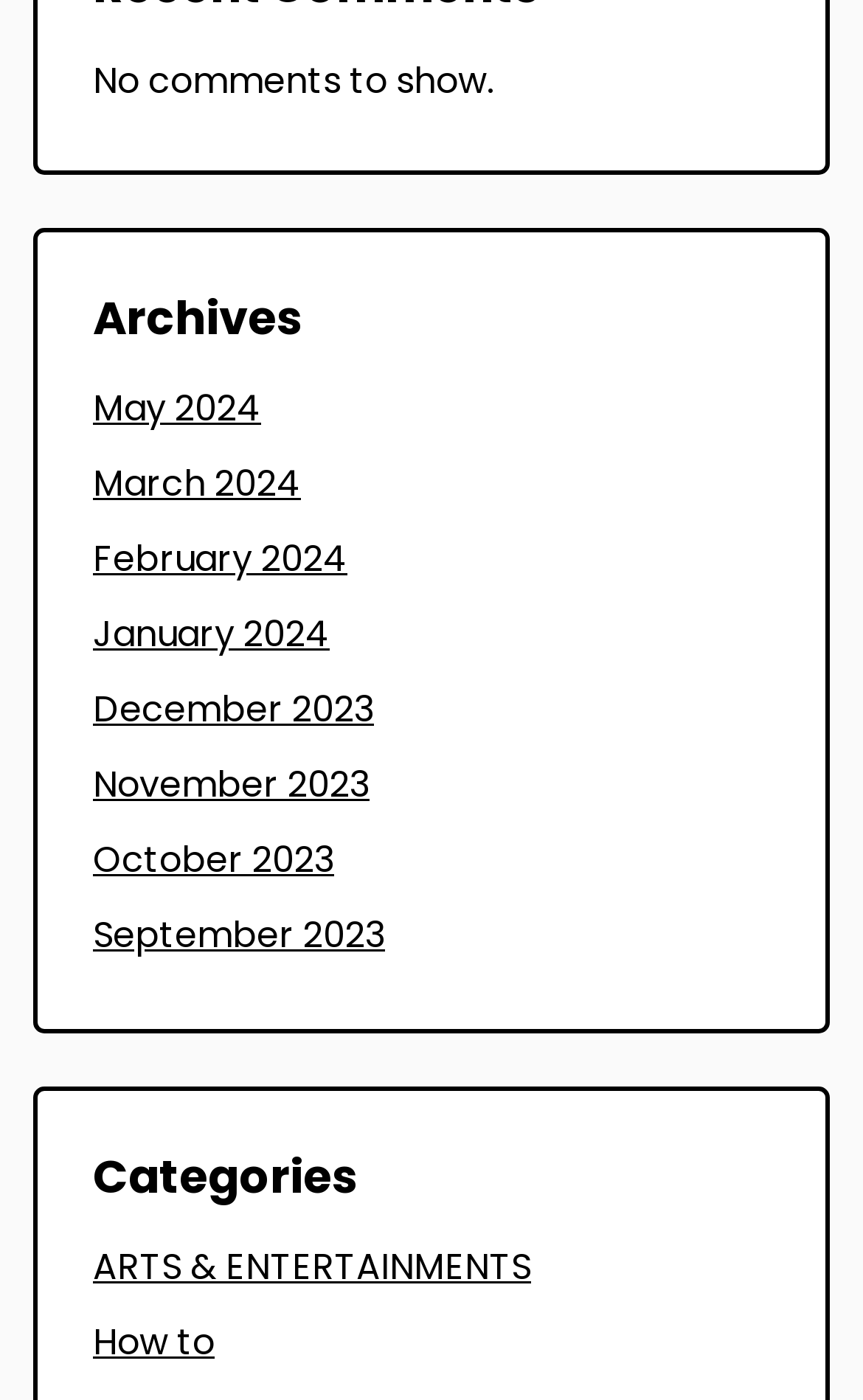With reference to the image, please provide a detailed answer to the following question: Is there any comment shown on the webpage?

I saw the text 'No comments to show.' on the webpage, which indicates that there are no comments shown.